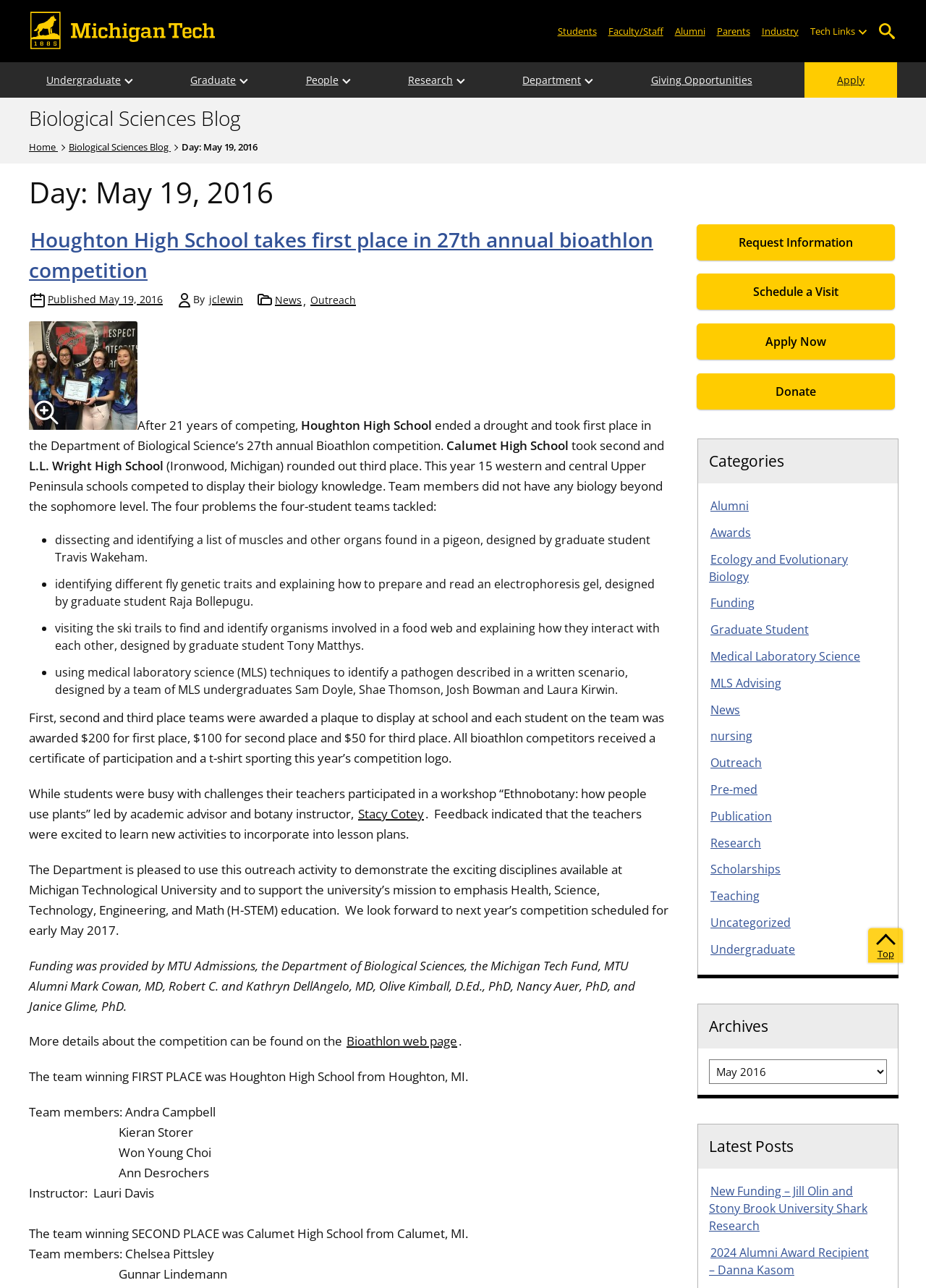Please determine the main heading text of this webpage.

Day: May 19, 2016